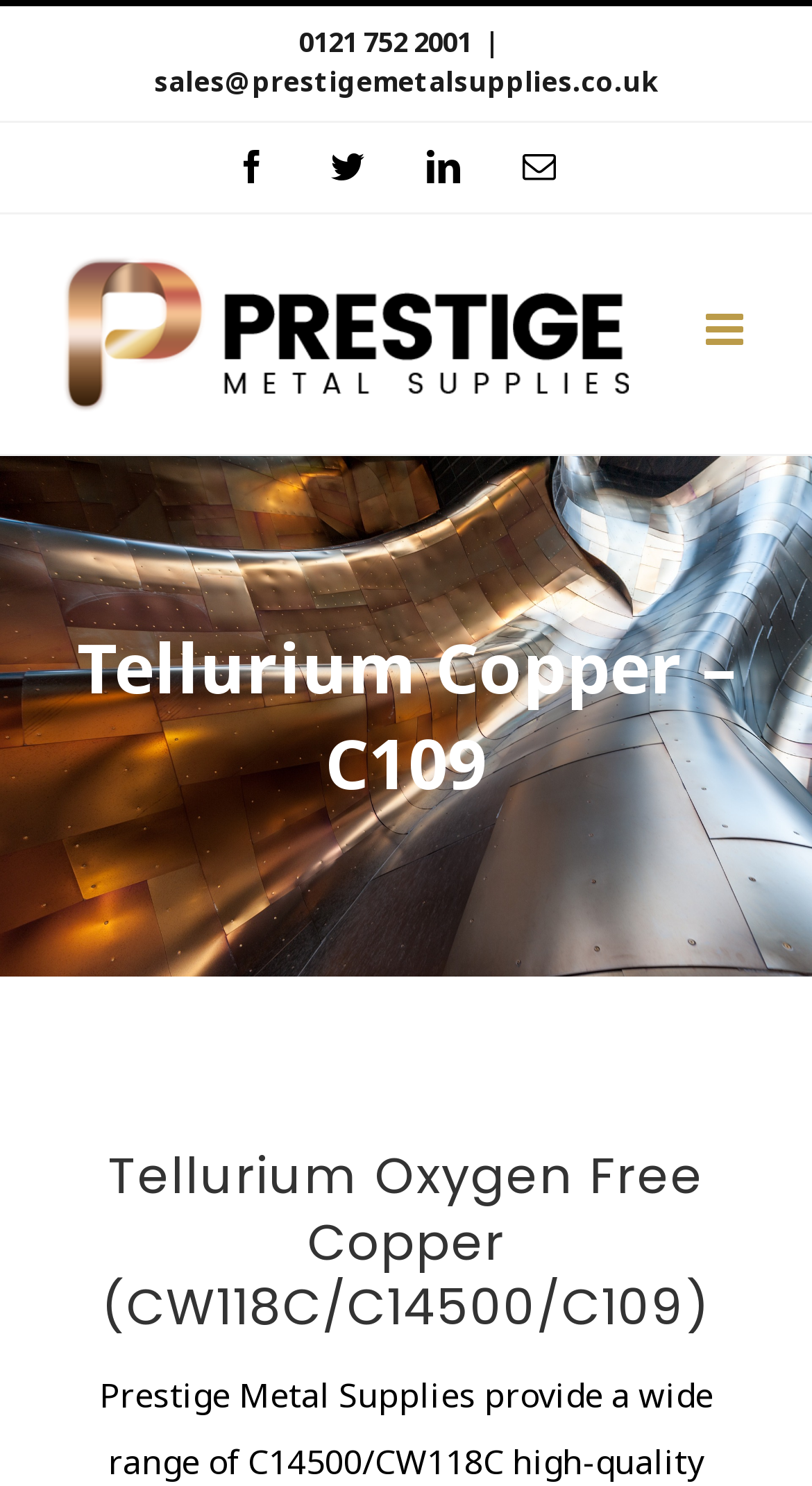Please indicate the bounding box coordinates of the element's region to be clicked to achieve the instruction: "Call the phone number". Provide the coordinates as four float numbers between 0 and 1, i.e., [left, top, right, bottom].

[0.368, 0.015, 0.581, 0.04]